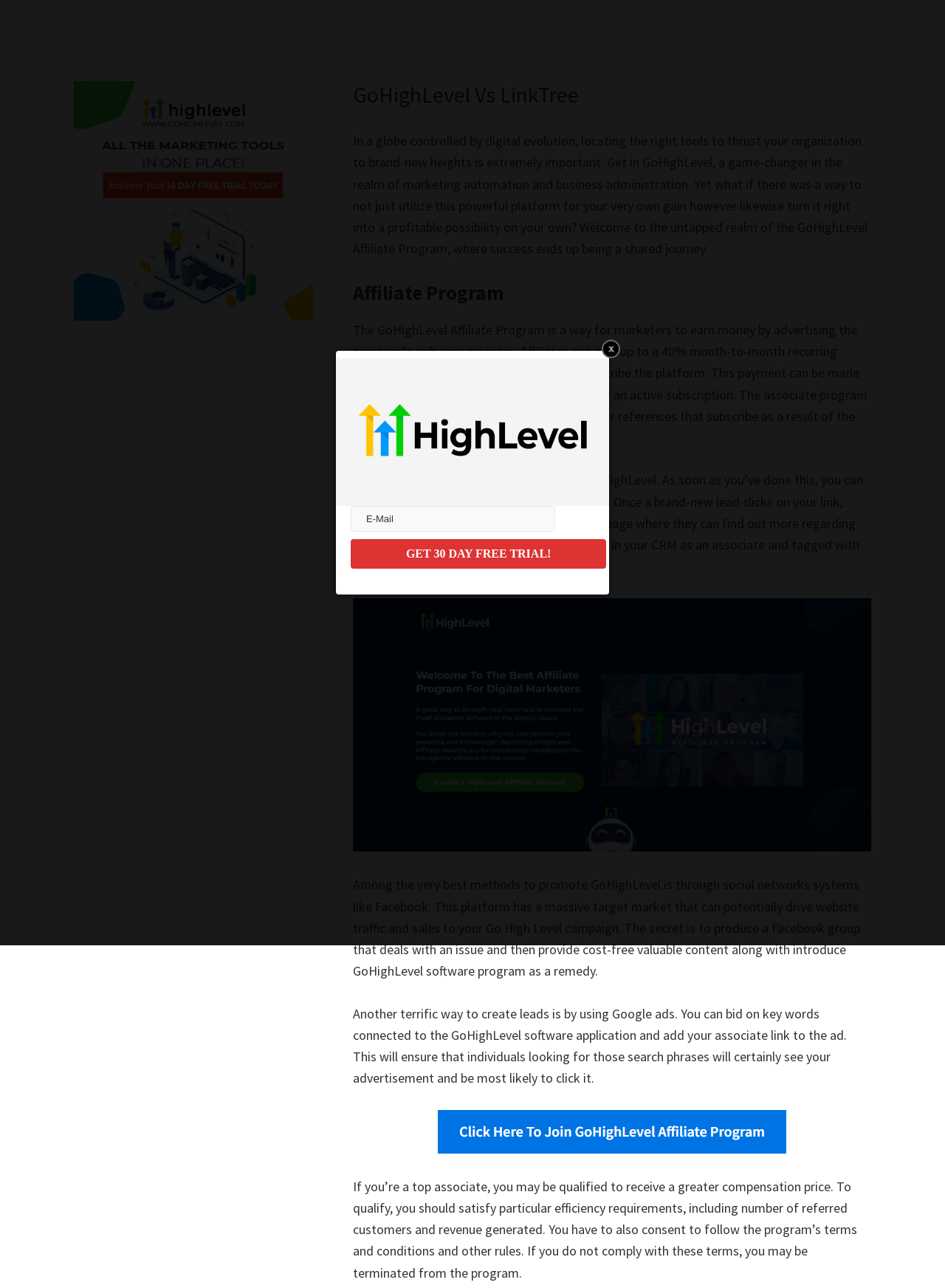Explain the contents of the webpage comprehensively.

The webpage is about comparing GoHighLevel and LinkTree, with a focus on the GoHighLevel Affiliate Program. At the top, there are two links to skip to main content and primary sidebar. Below these links, there is a header section with a heading "GoHighLevel Vs LinkTree" and a brief introduction to the importance of finding the right tools for business growth.

The main content section is divided into several parts. The first part explains the GoHighLevel Affiliate Program, which allows marketers to earn up to 40% monthly recurring commission by promoting the company's software. The program also offers second-level payments for referrals.

The next section provides guidance on how to get started with the affiliate program, including enrolling in an agency account, creating and promoting projects, and using social media platforms like Facebook to drive traffic and sales.

Further down, there is a comparison section titled "GoHighLevel Vs LinkTree", which is accompanied by an image. Below this section, there is information on using Google ads to generate leads and a link to learn more about the comparison between GoHighLevel and LinkTree.

To the right of the main content section, there is a primary sidebar with a heading and a link. At the bottom of the page, there is a call-to-action section with a textbox to enter an email address and a button to get a 30-day free trial.